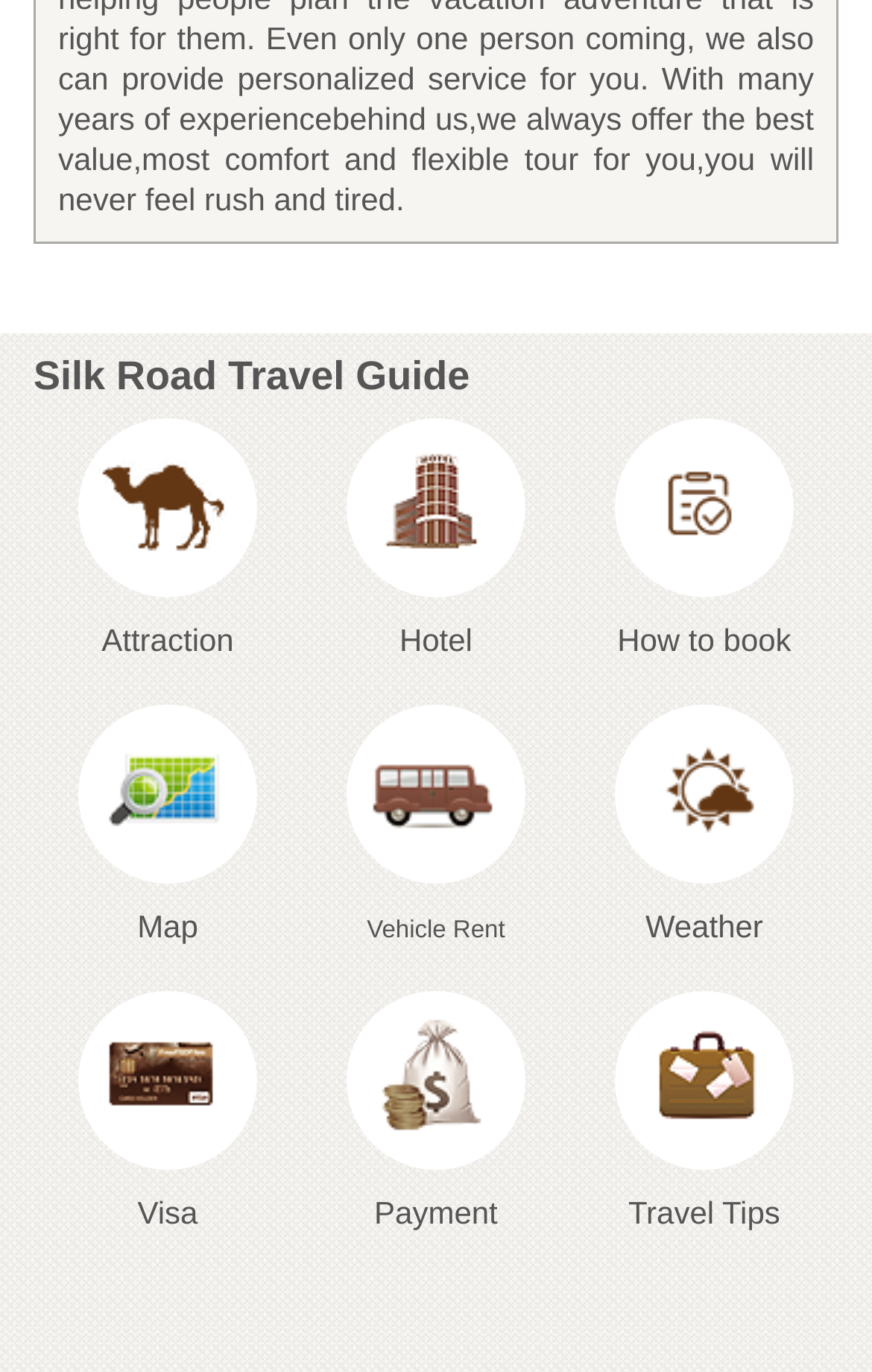Please identify the coordinates of the bounding box for the clickable region that will accomplish this instruction: "Get travel tips".

[0.654, 0.722, 0.961, 0.897]